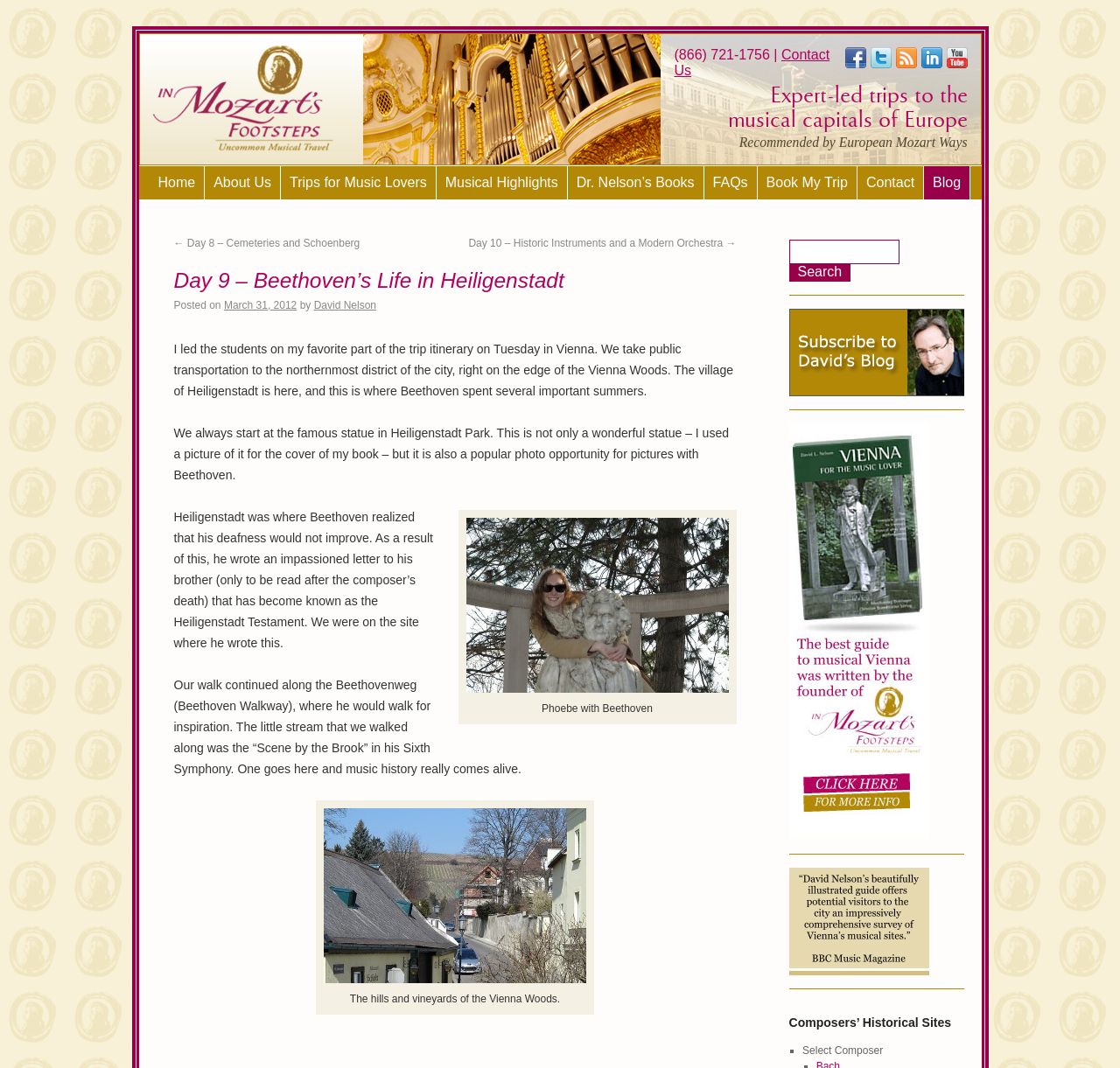Please specify the bounding box coordinates of the area that should be clicked to accomplish the following instruction: "View the 'Day 10 – Historic Instruments and a Modern Orchestra' page". The coordinates should consist of four float numbers between 0 and 1, i.e., [left, top, right, bottom].

[0.418, 0.222, 0.657, 0.233]